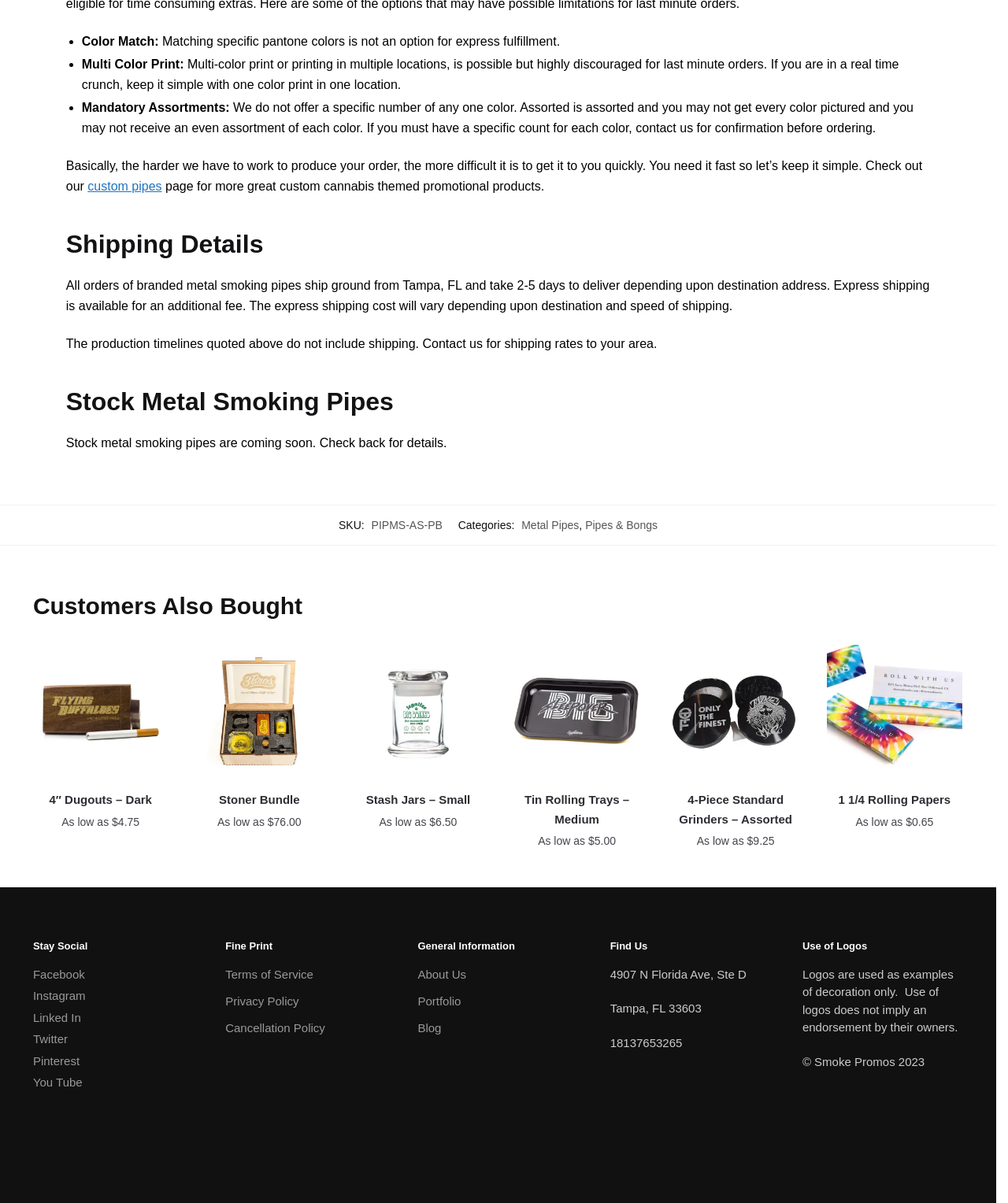Please mark the clickable region by giving the bounding box coordinates needed to complete this instruction: "View the 'Shipping Details'".

[0.065, 0.187, 0.923, 0.212]